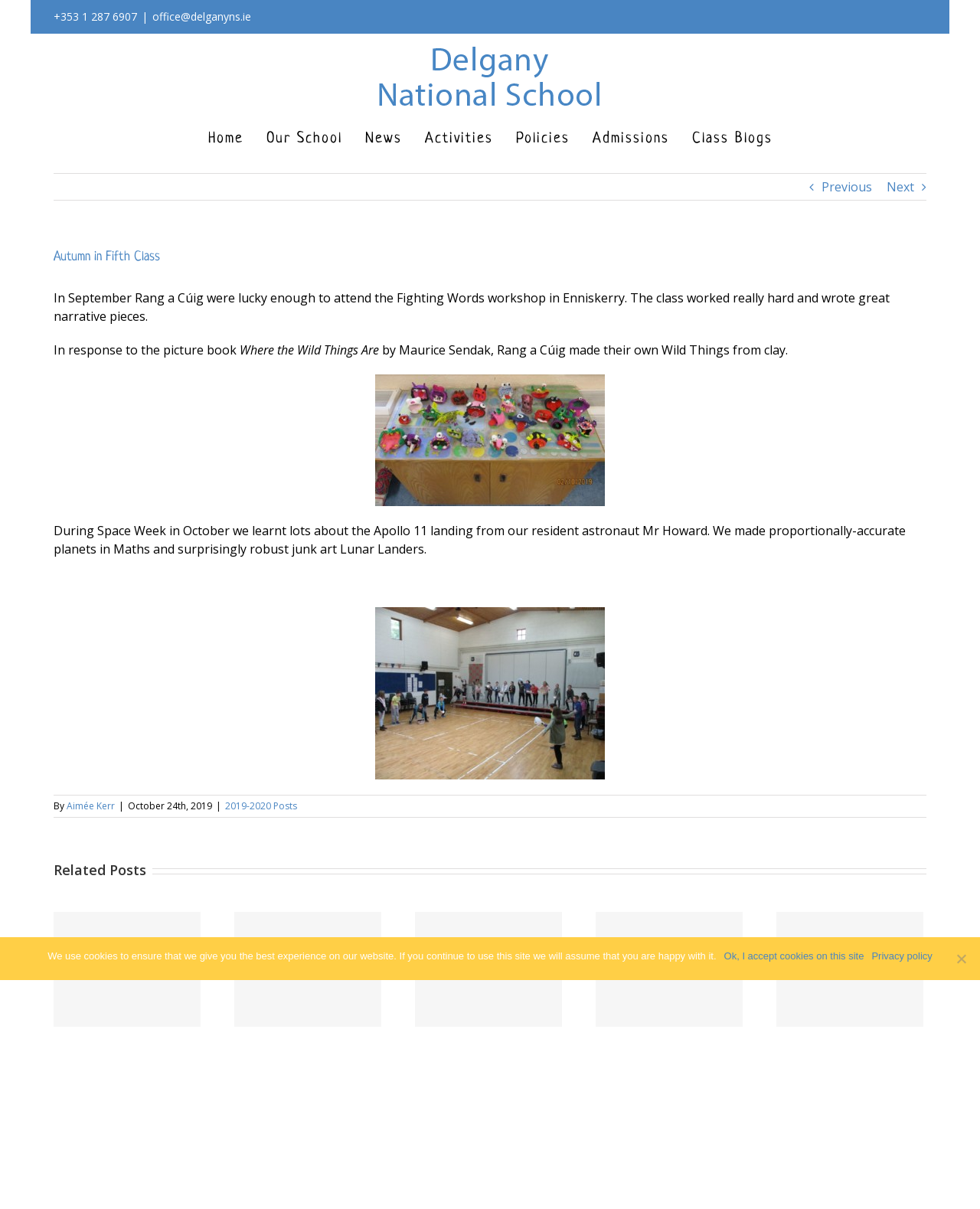Find the bounding box coordinates for the area that must be clicked to perform this action: "Click the 'Home' link".

[0.212, 0.098, 0.248, 0.13]